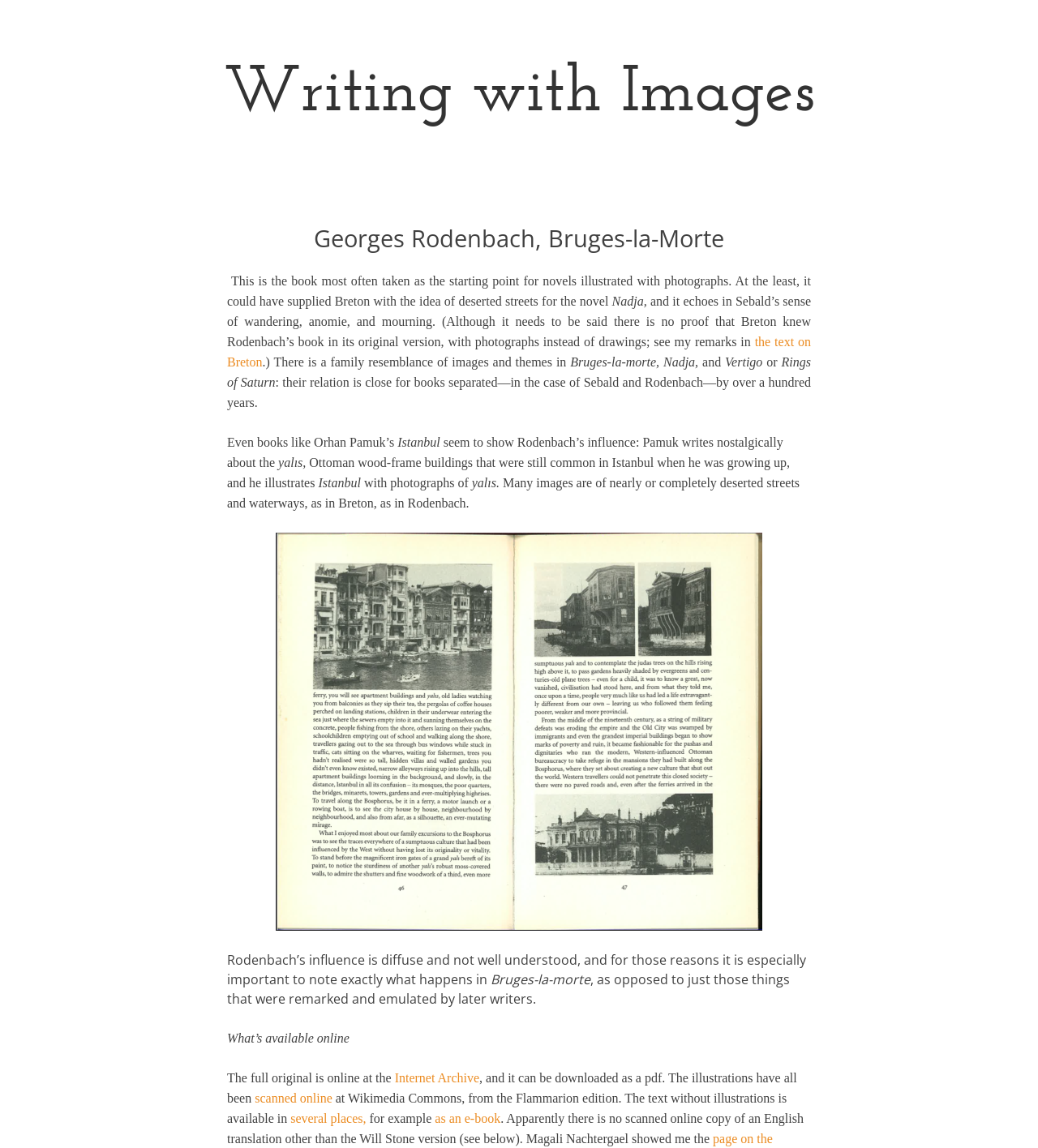Please find the bounding box coordinates of the element that must be clicked to perform the given instruction: "Click on the link 'Skip to content'". The coordinates should be four float numbers from 0 to 1, i.e., [left, top, right, bottom].

[0.0, 0.136, 0.089, 0.153]